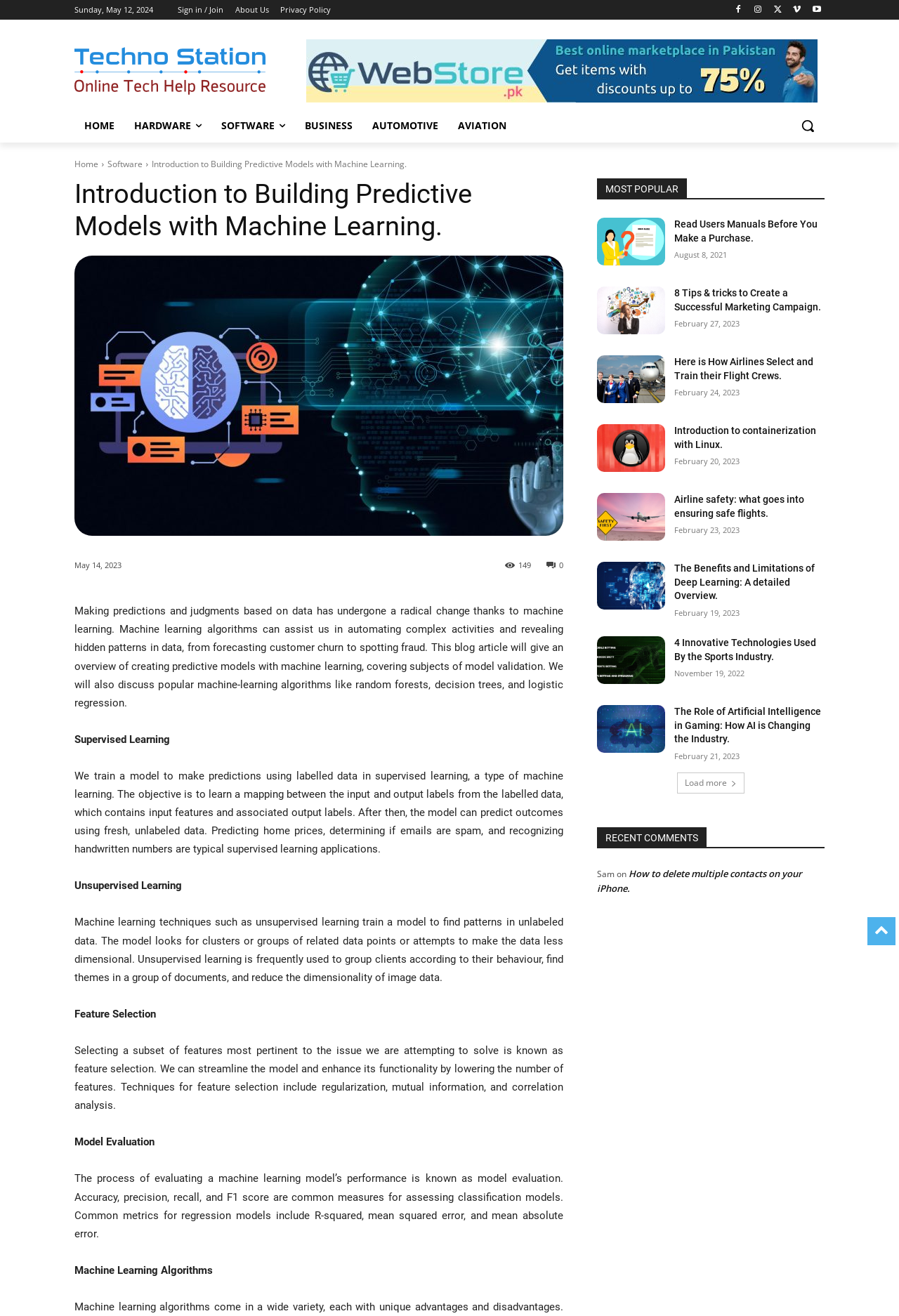Provide the bounding box coordinates of the HTML element this sentence describes: "Privacy Policy". The bounding box coordinates consist of four float numbers between 0 and 1, i.e., [left, top, right, bottom].

[0.312, 0.0, 0.368, 0.015]